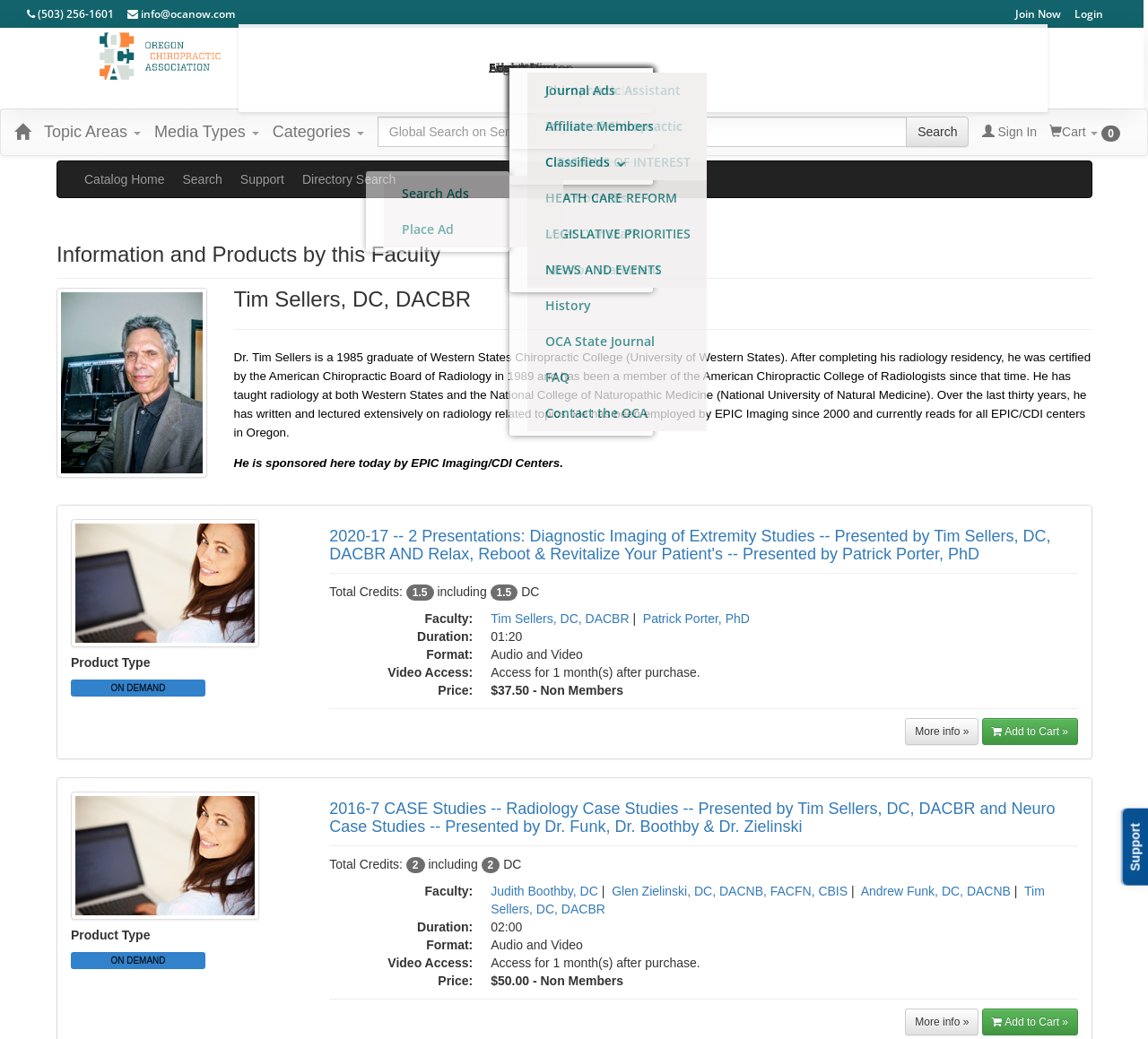Please identify the bounding box coordinates of the clickable region that I should interact with to perform the following instruction: "View the product details of '2020-17 -- 2 Presentations'". The coordinates should be expressed as four float numbers between 0 and 1, i.e., [left, top, right, bottom].

[0.287, 0.524, 0.939, 0.558]